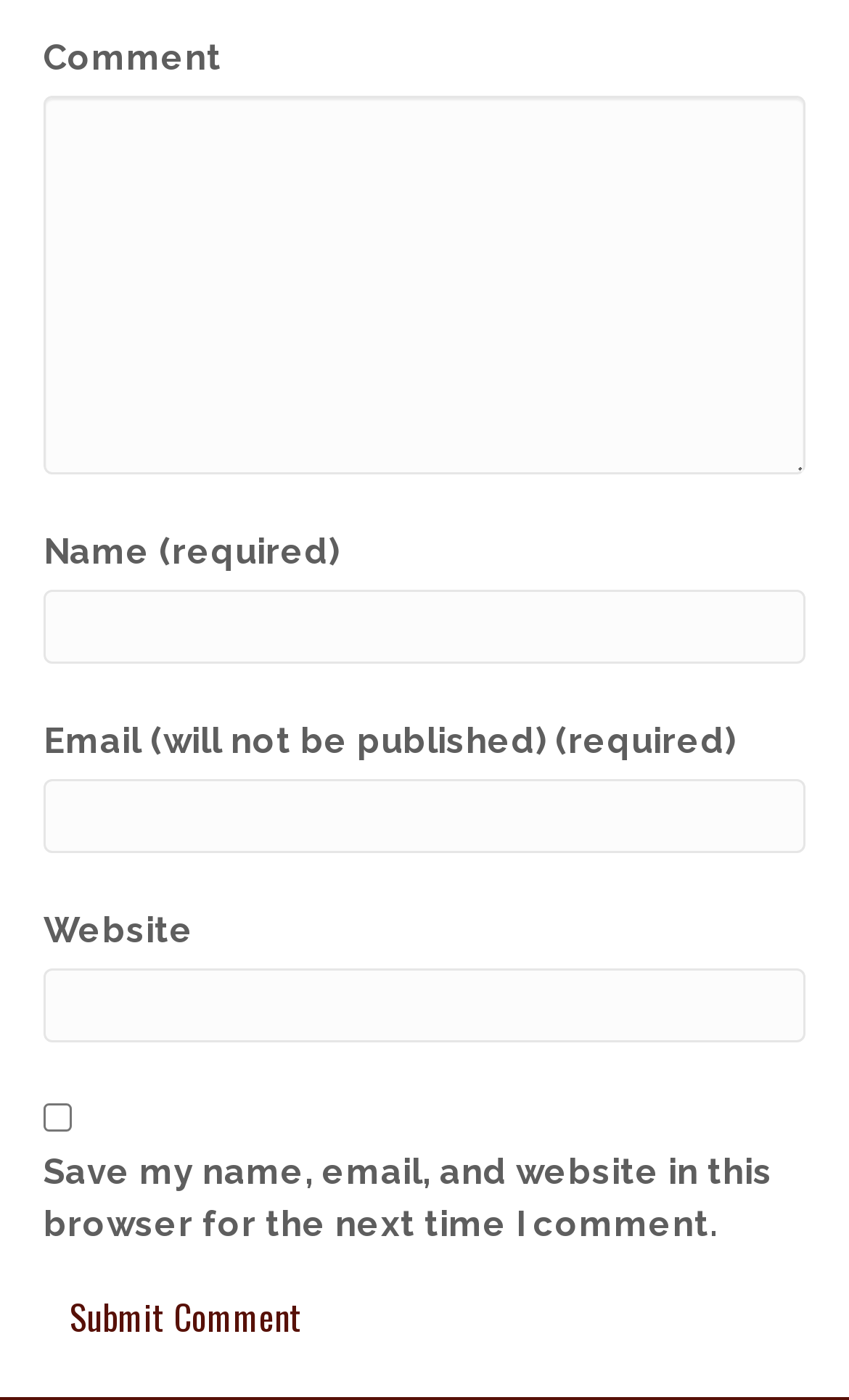Answer the following inquiry with a single word or phrase:
Is the email field intended to be publicly visible?

No